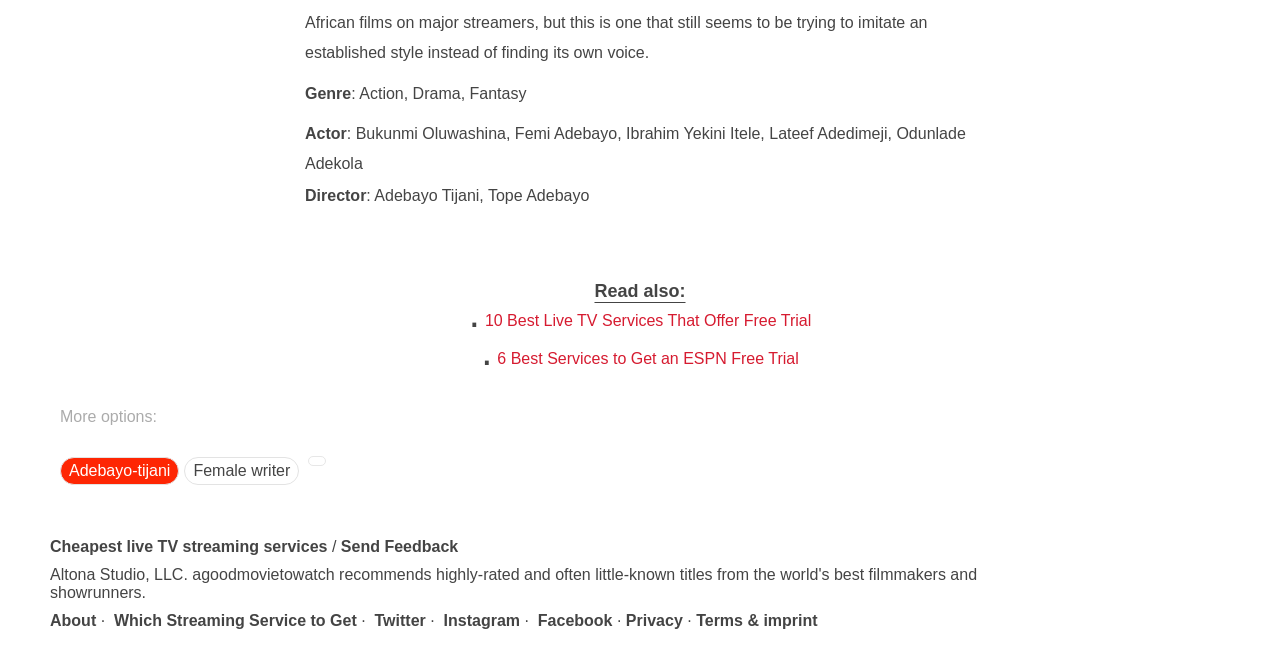Use one word or a short phrase to answer the question provided: 
What is the category of the article '10 Best Live TV Services That Offer Free Trial'?

Live TV Services